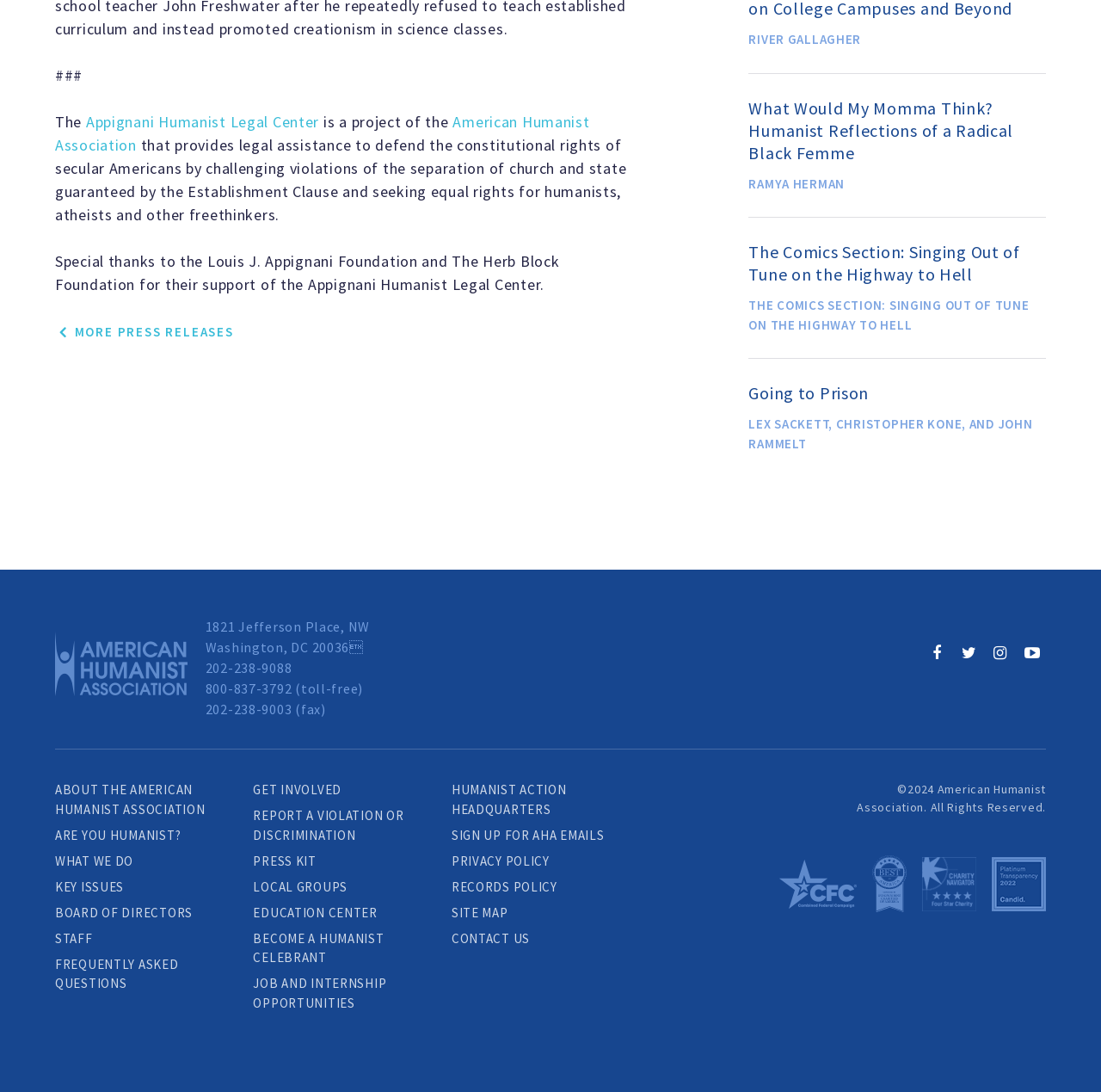Please provide the bounding box coordinates for the element that needs to be clicked to perform the instruction: "Visit the American Humanist Association website". The coordinates must consist of four float numbers between 0 and 1, formatted as [left, top, right, bottom].

[0.05, 0.578, 0.17, 0.643]